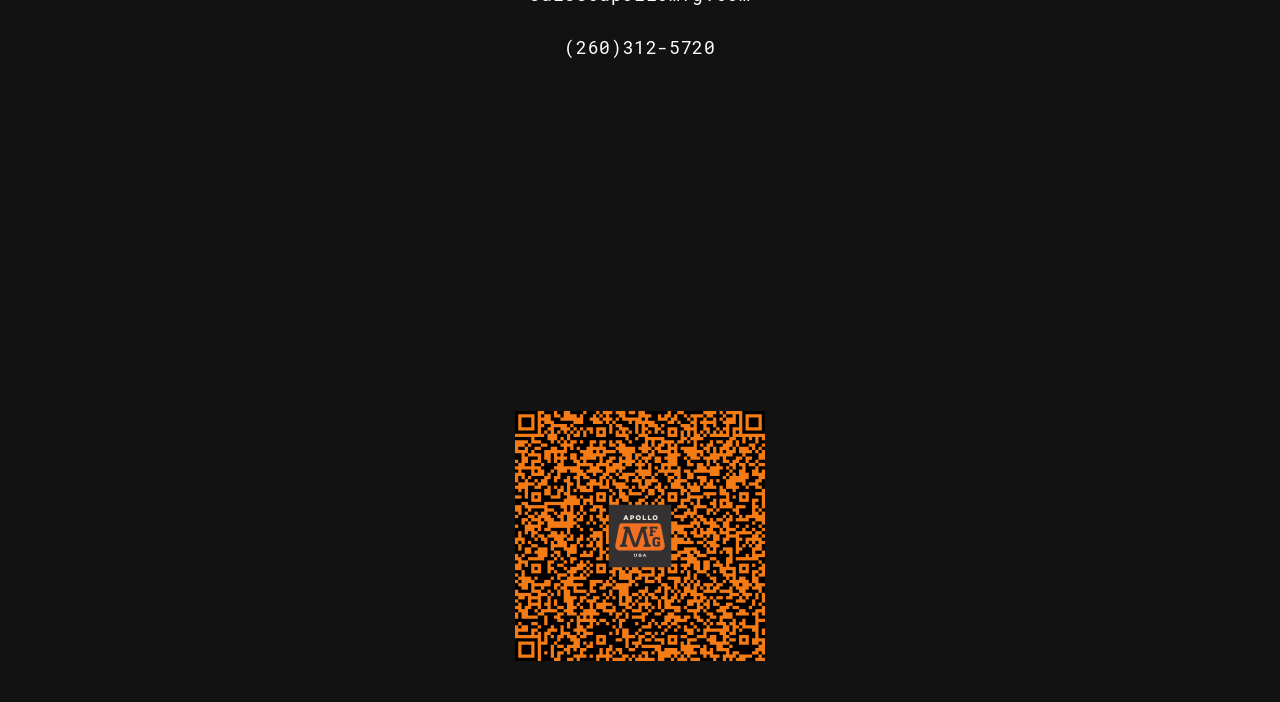Locate the bounding box coordinates of the clickable element to fulfill the following instruction: "Click PERFORMANCE HEADS". Provide the coordinates as four float numbers between 0 and 1 in the format [left, top, right, bottom].

None